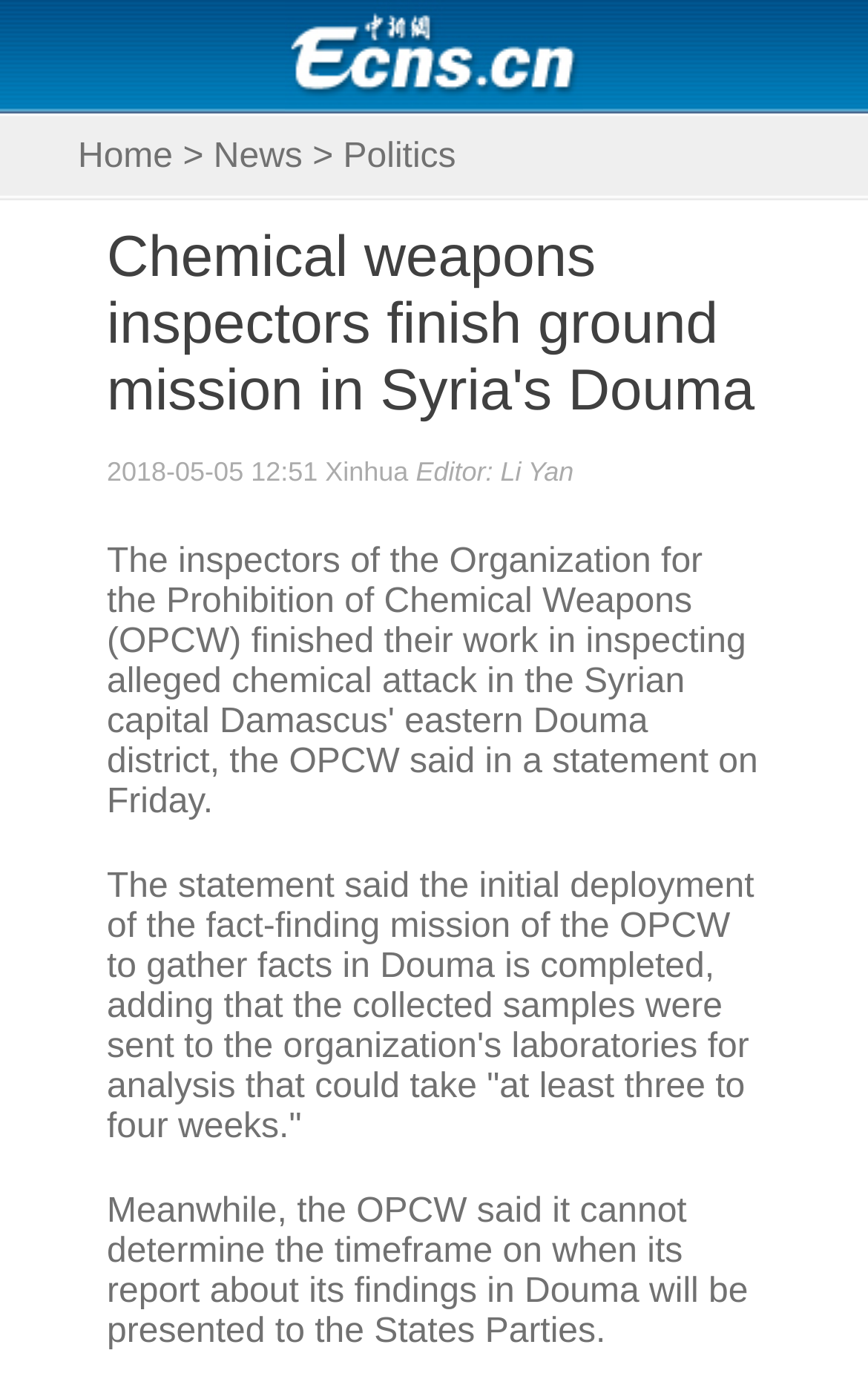Generate the text of the webpage's primary heading.

Chemical weapons inspectors finish ground mission in Syria's Douma